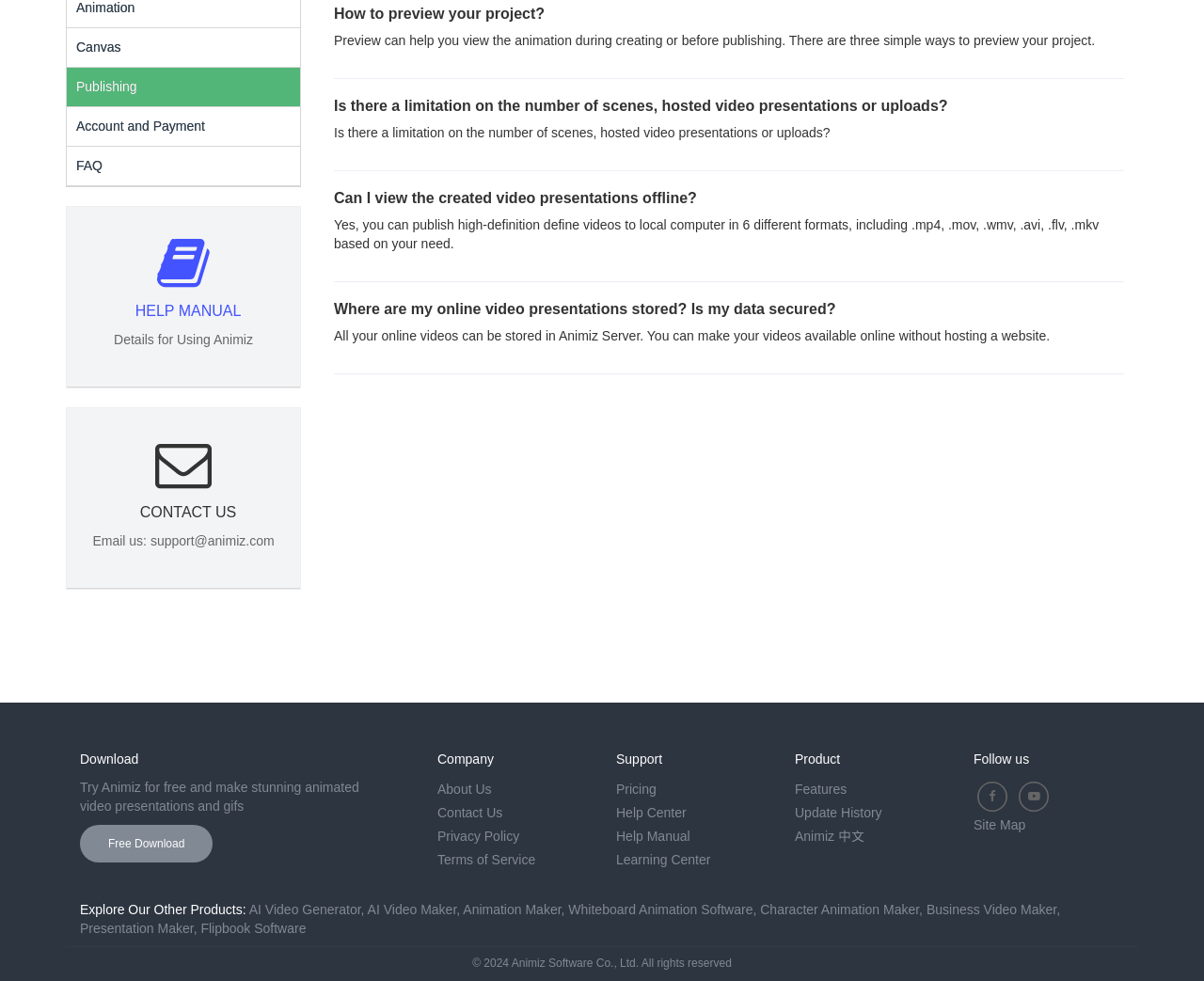Determine the bounding box coordinates for the UI element described. Format the coordinates as (top-left x, top-left y, bottom-right x, bottom-right y) and ensure all values are between 0 and 1. Element description: Character Animation Maker

[0.631, 0.919, 0.763, 0.935]